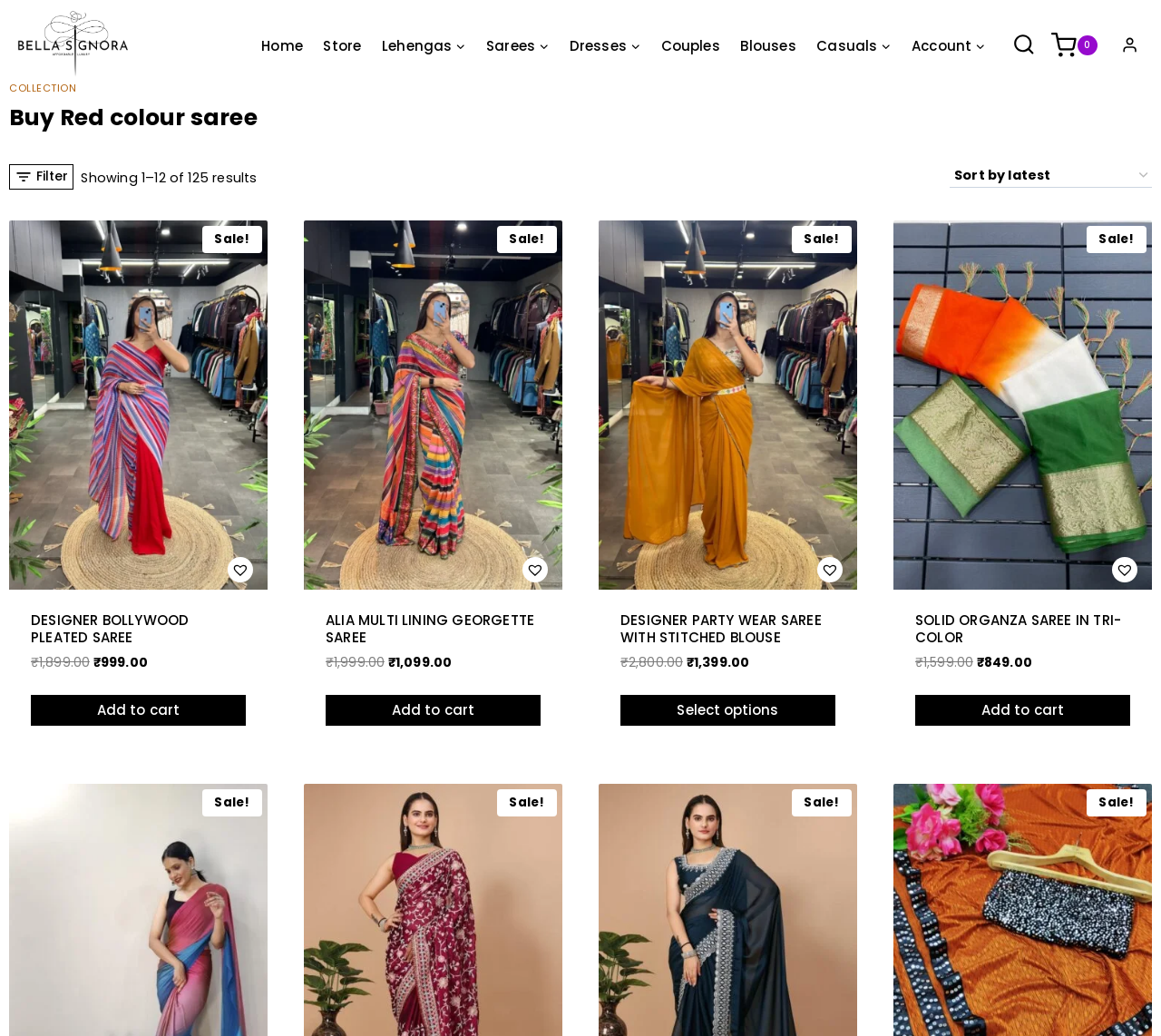Please determine the bounding box coordinates of the element's region to click in order to carry out the following instruction: "Select options for the 'Designer Party Wear Saree With Stitched Blouse'". The coordinates should be four float numbers between 0 and 1, i.e., [left, top, right, bottom].

[0.534, 0.67, 0.72, 0.7]